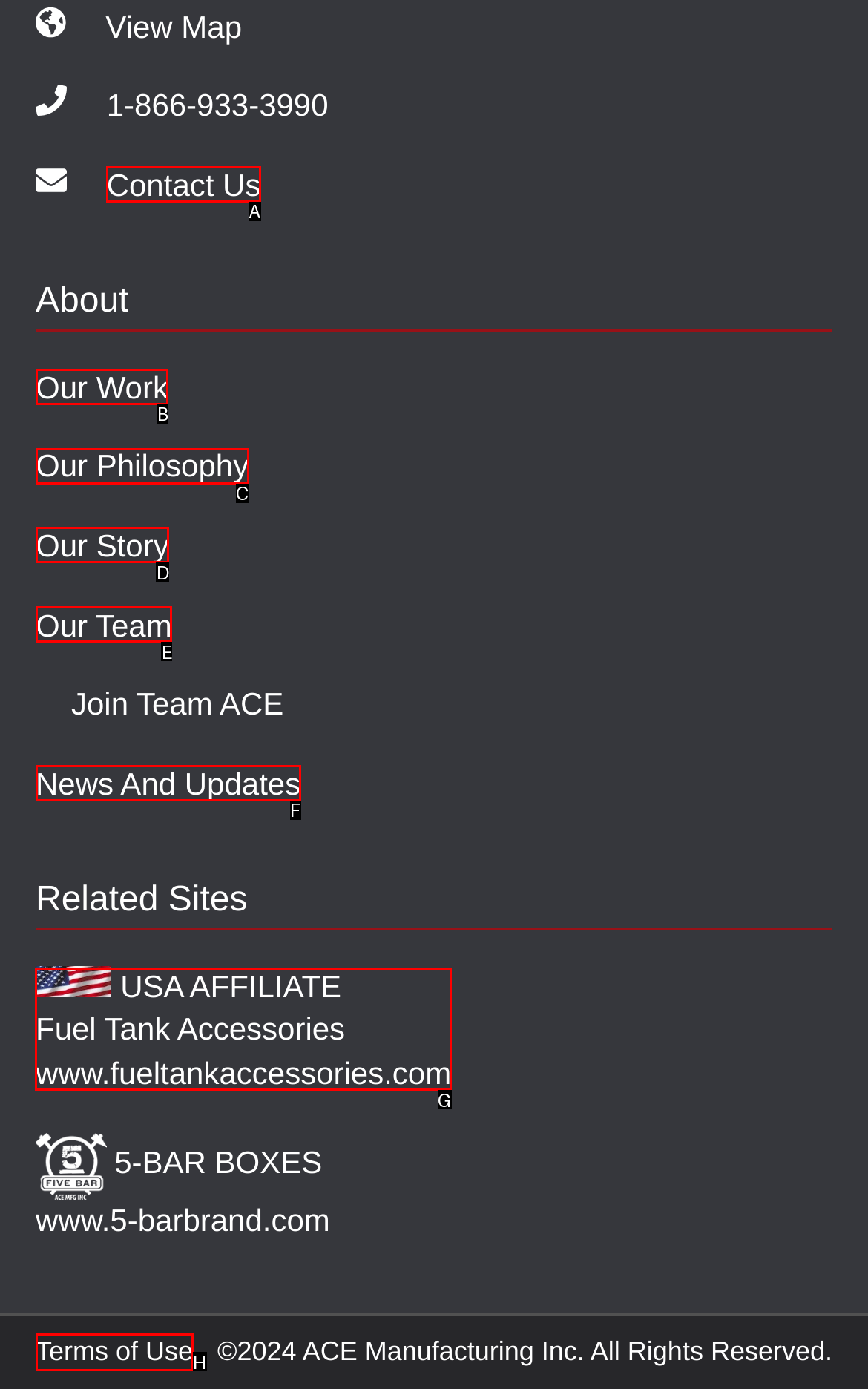Tell me which one HTML element I should click to complete this task: Read ABOUT page Answer with the option's letter from the given choices directly.

None